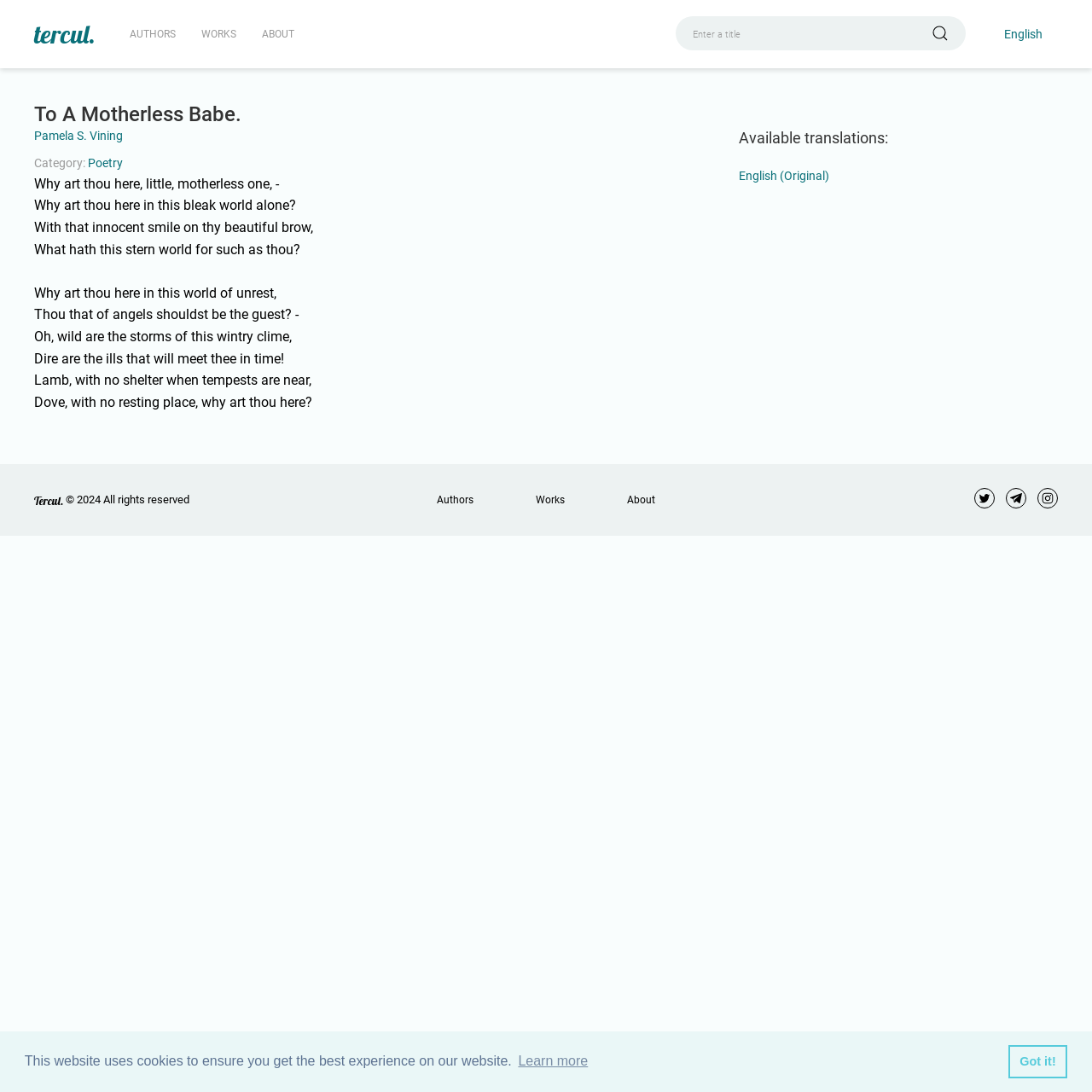Determine the bounding box coordinates for the clickable element to execute this instruction: "visit the about page". Provide the coordinates as four float numbers between 0 and 1, i.e., [left, top, right, bottom].

[0.24, 0.0, 0.27, 0.062]